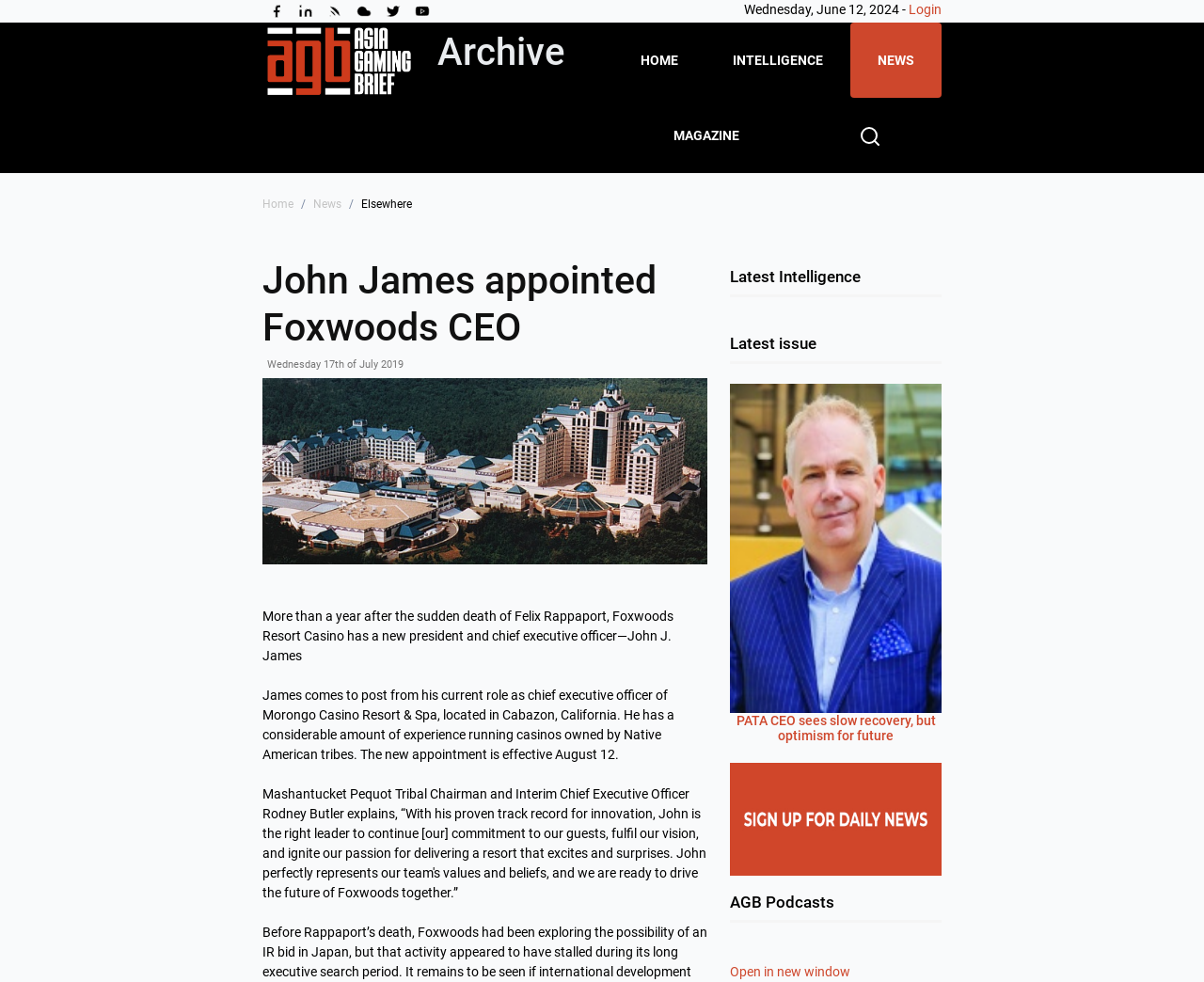Please indicate the bounding box coordinates of the element's region to be clicked to achieve the instruction: "Read the latest news". Provide the coordinates as four float numbers between 0 and 1, i.e., [left, top, right, bottom].

[0.218, 0.261, 0.588, 0.357]